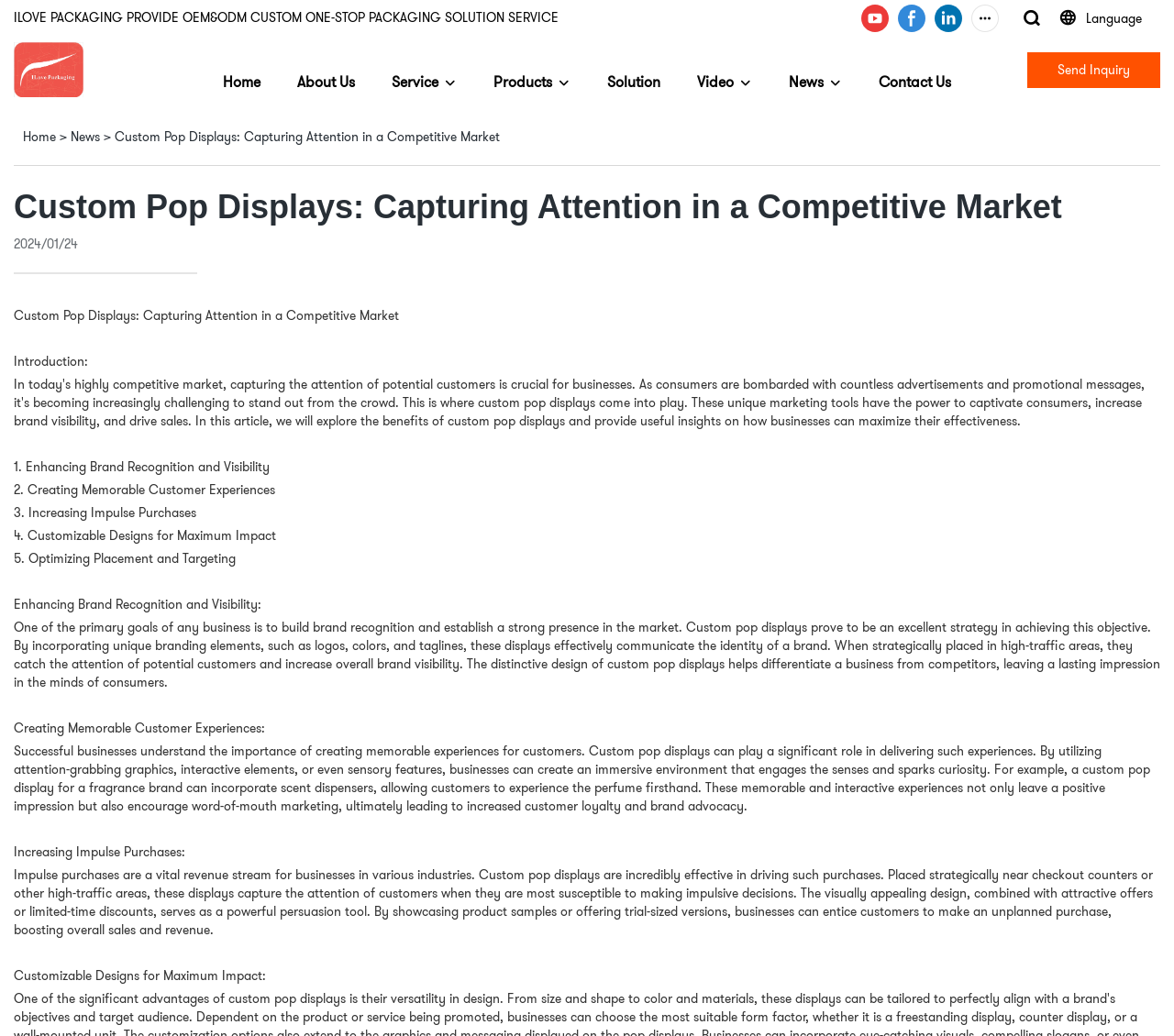What social media platforms are linked?
Please look at the screenshot and answer using one word or phrase.

youtube, facebook, linkedin